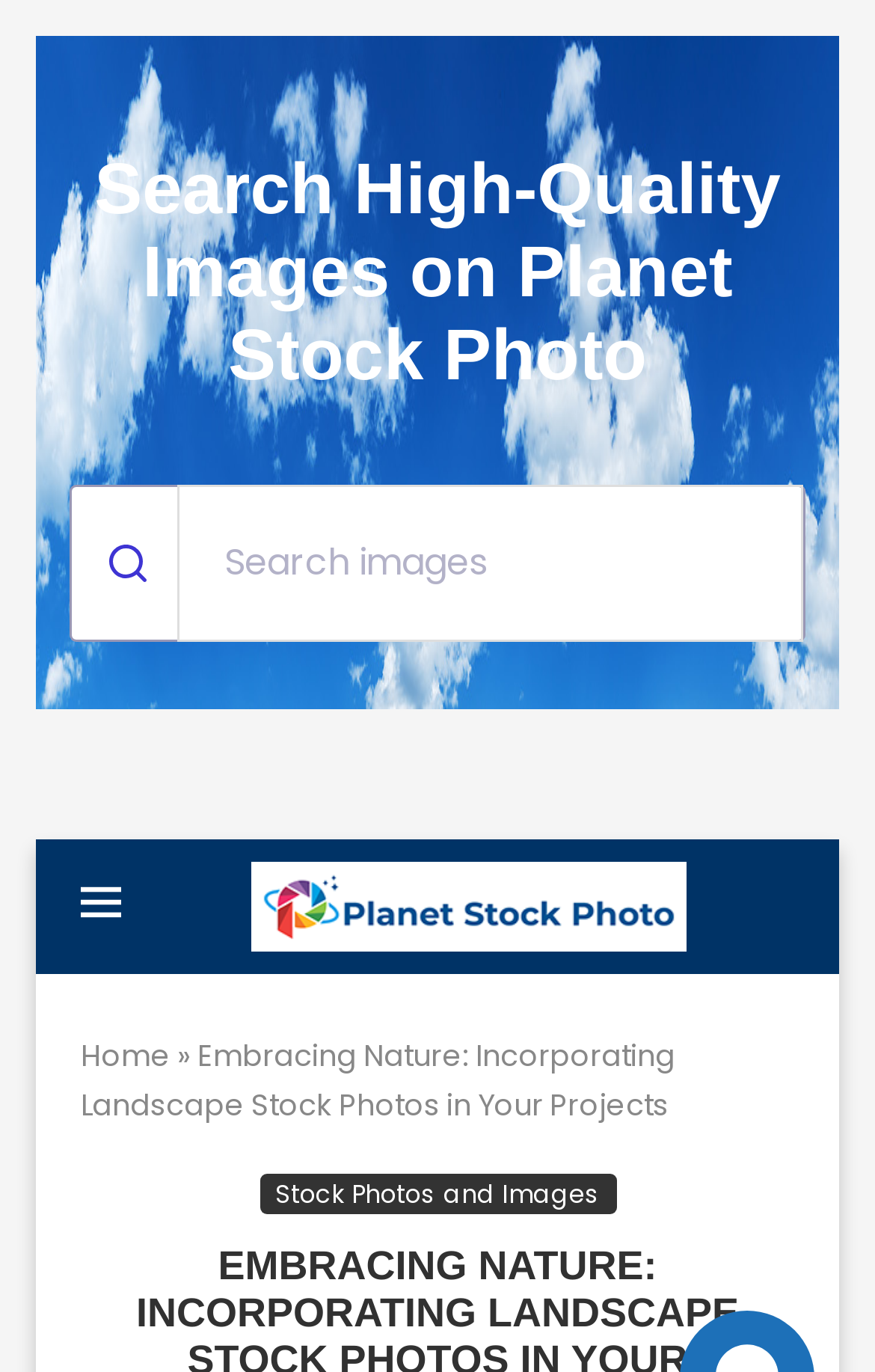Please specify the bounding box coordinates in the format (top-left x, top-left y, bottom-right x, bottom-right y), with all values as floating point numbers between 0 and 1. Identify the bounding box of the UI element described by: Privacy

None